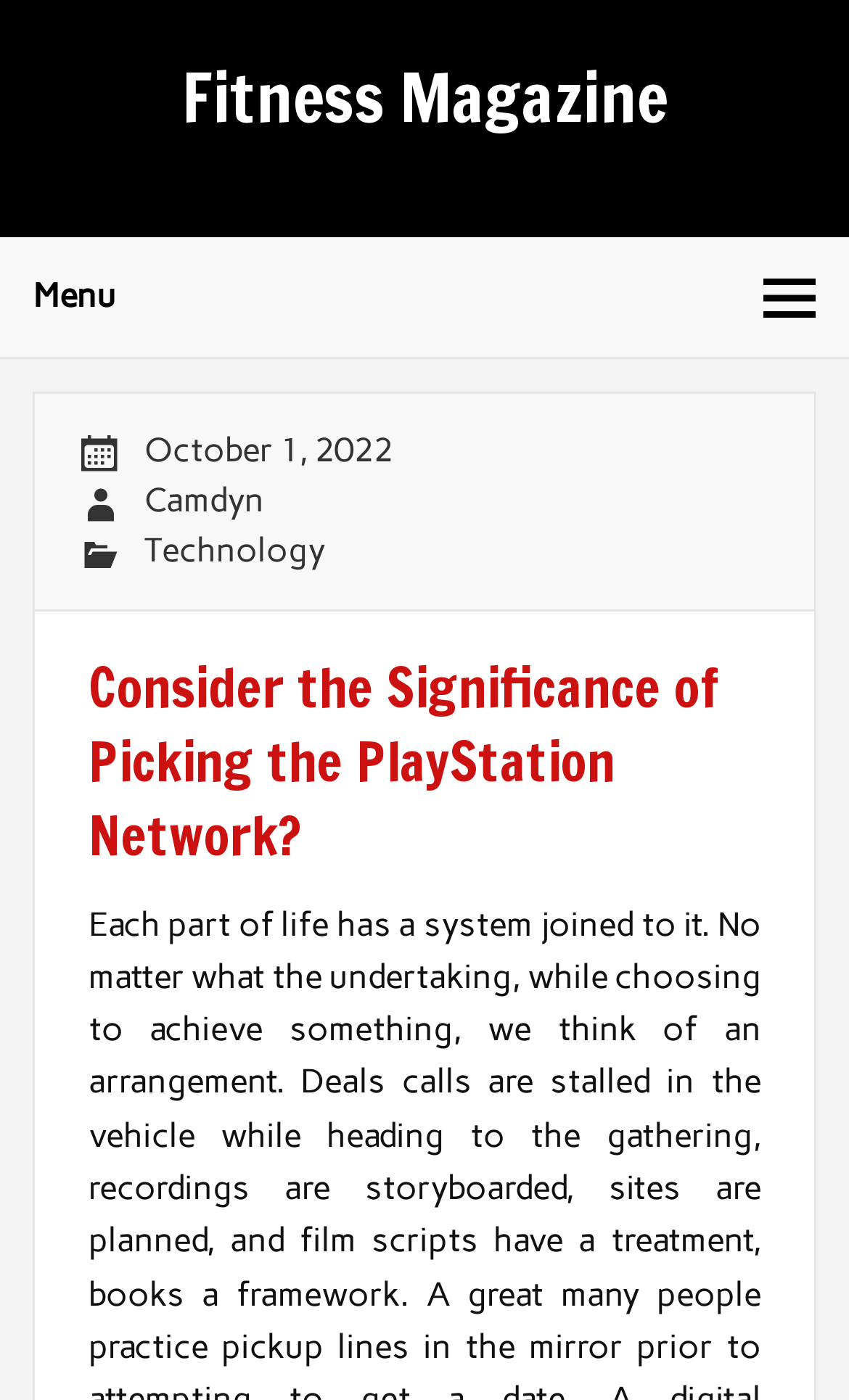What category does the article belong to?
Provide a detailed and well-explained answer to the question.

The category can be found by looking at the link element inside the button element with the text 'Menu ', which contains a link to 'Technology'.